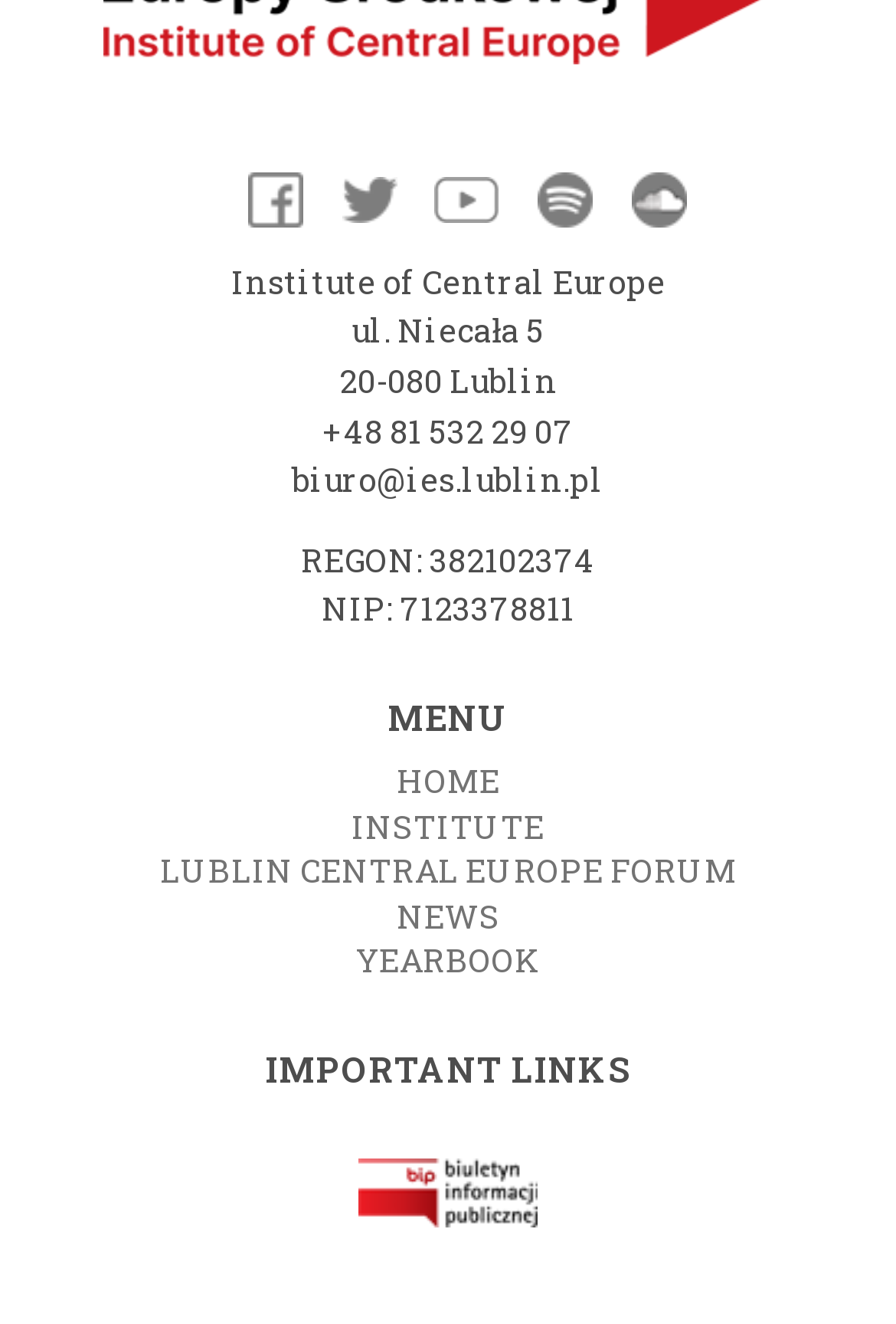How many links are there in the MENU section?
Refer to the image and provide a one-word or short phrase answer.

5